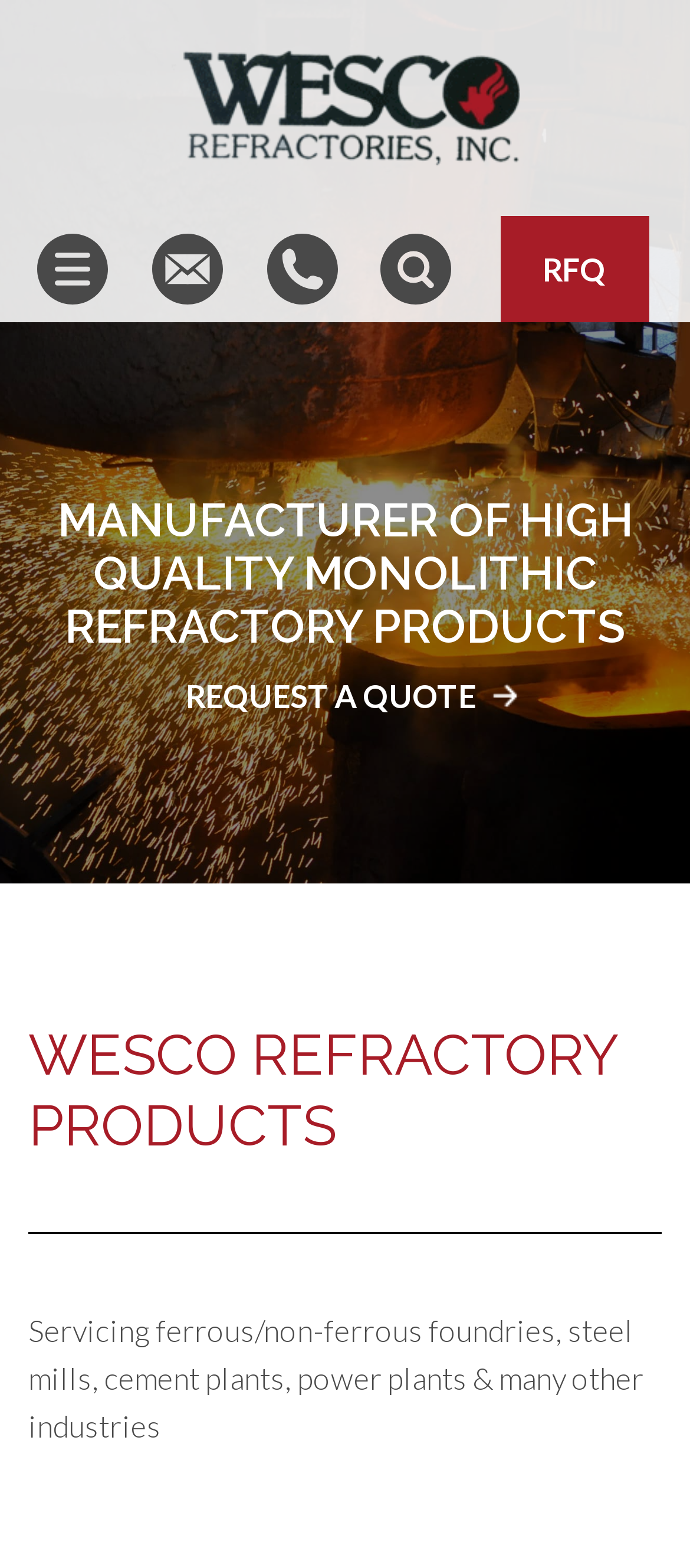What industries does the company serve?
Based on the image, answer the question with as much detail as possible.

The text 'Servicing ferrous/non-ferrous foundries, steel mills, cement plants, power plants & many other industries' indicates that the company serves these specific industries, among others.